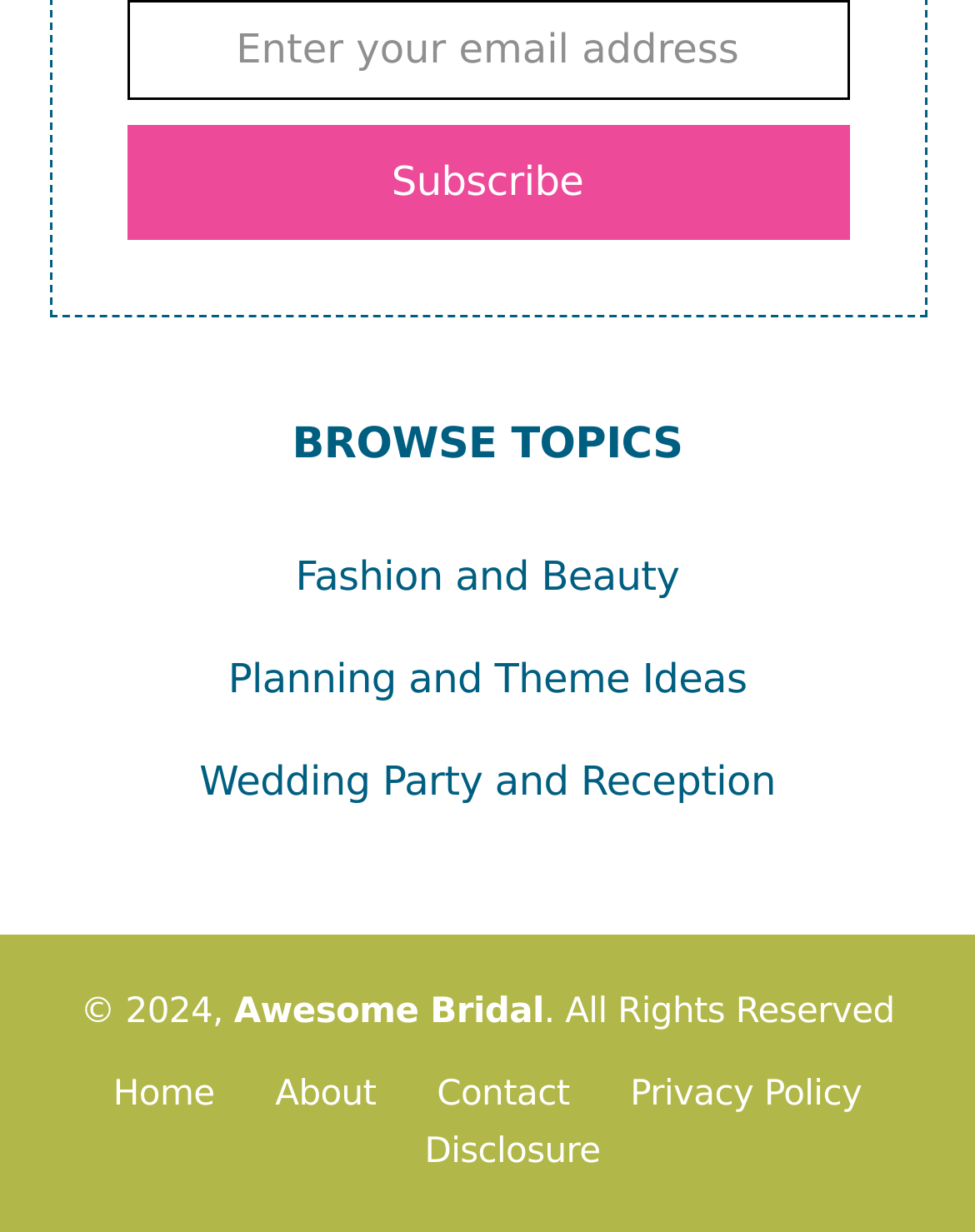Specify the bounding box coordinates (top-left x, top-left y, bottom-right x, bottom-right y) of the UI element in the screenshot that matches this description: Wedding Party and Reception

[0.204, 0.615, 0.795, 0.654]